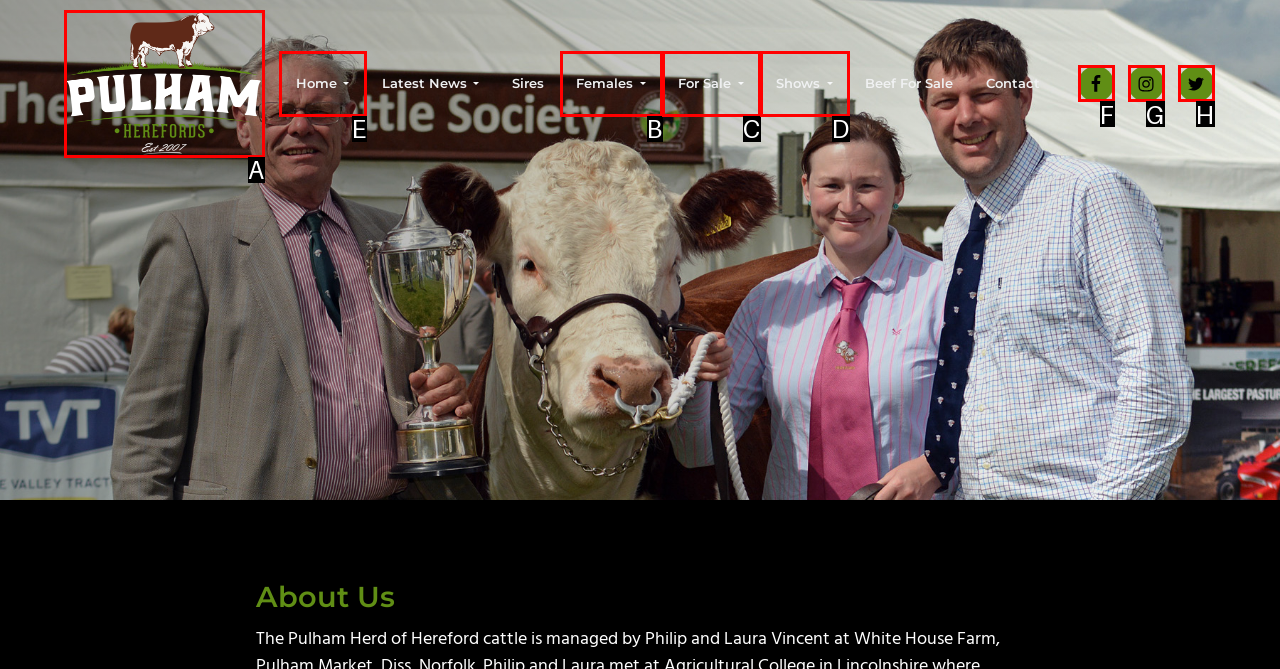Select the HTML element that needs to be clicked to carry out the task: go to home page
Provide the letter of the correct option.

E